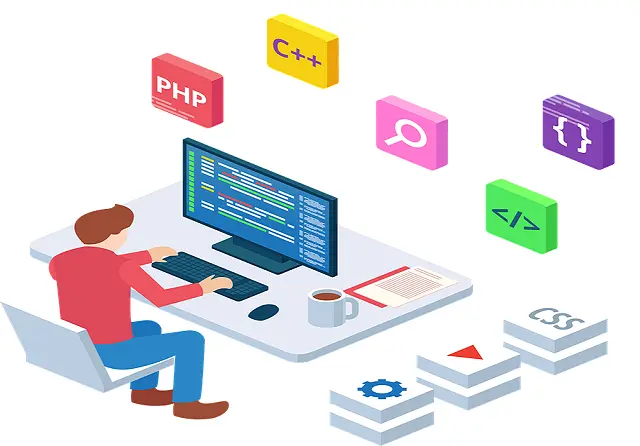Use the information in the screenshot to answer the question comprehensively: What is on the desk?

The image shows a notebook and a coffee cup placed on the desk, suggesting a work environment that blends creativity and functionality, where the developer can take notes and stay energized while working.